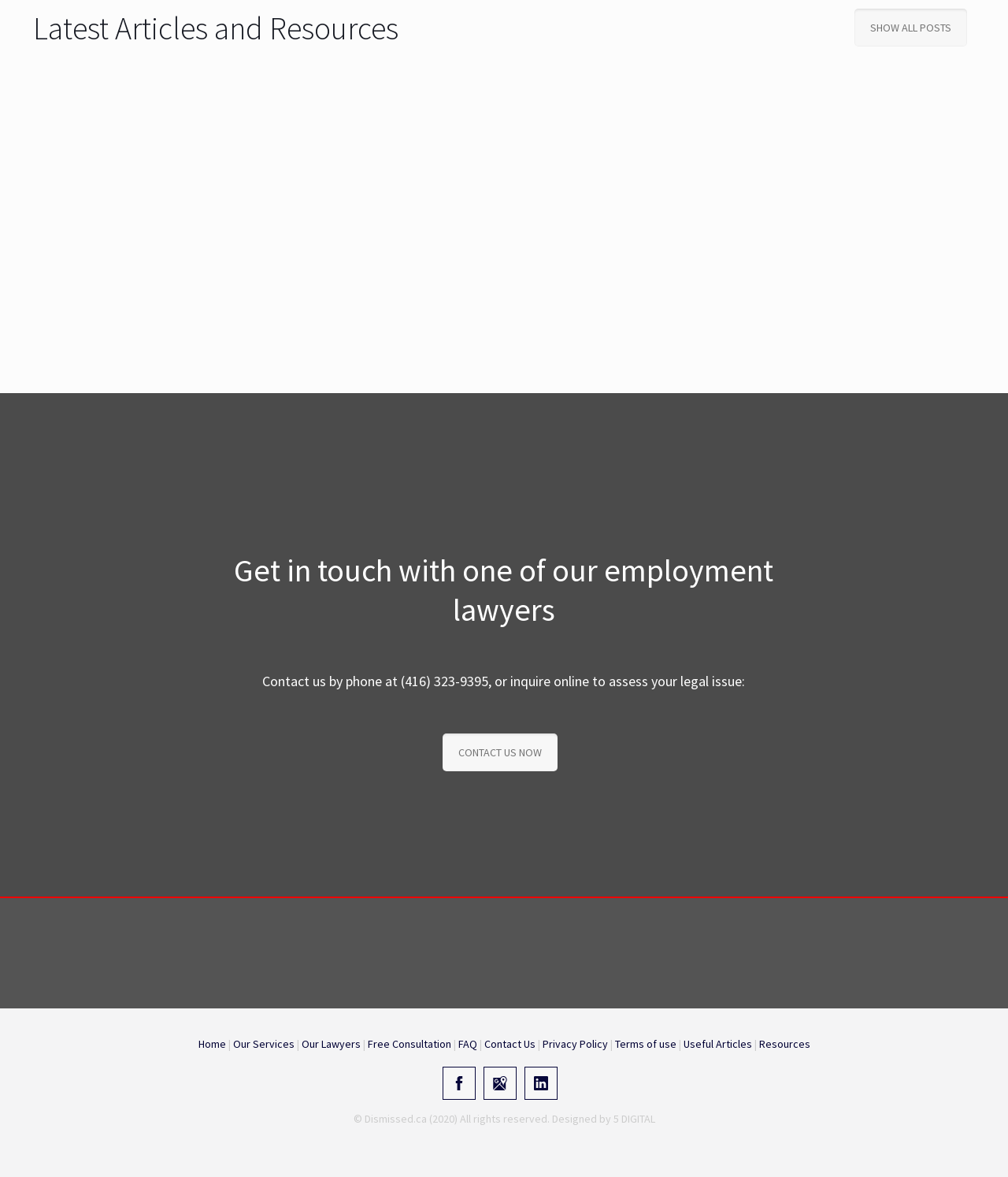Can you show the bounding box coordinates of the region to click on to complete the task described in the instruction: "Contact us by phone"?

[0.192, 0.569, 0.808, 0.589]